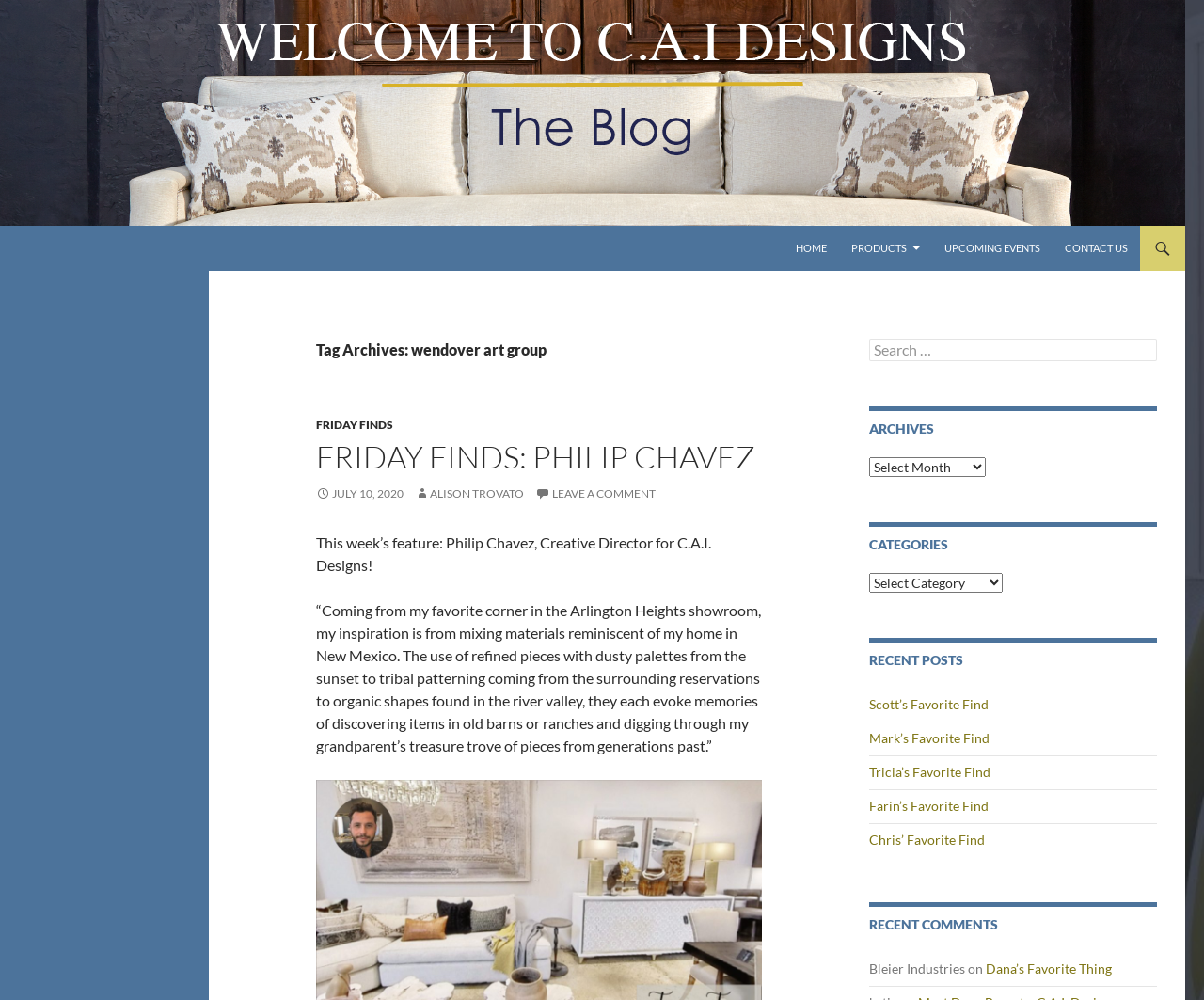What is the name of the blog?
Using the screenshot, give a one-word or short phrase answer.

CAI Designs Blog